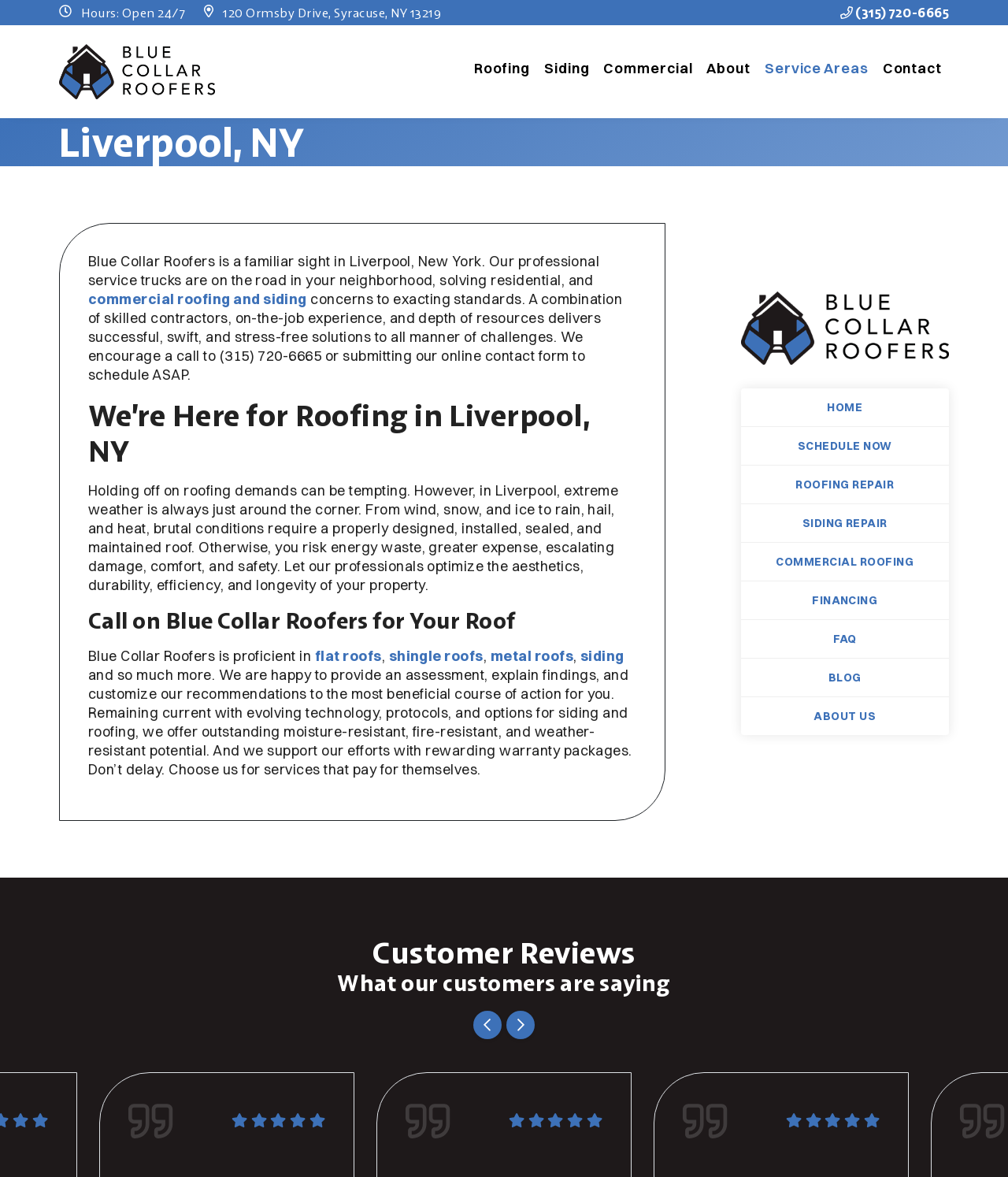What is the purpose of the 'Schedule Now' button?
Please ensure your answer to the question is detailed and covers all necessary aspects.

I inferred the purpose of the 'Schedule Now' button by its location and context on the webpage. The button is placed prominently on the webpage, suggesting that it is a call-to-action. The text surrounding the button mentions the company's services, which suggests that the button is intended to allow users to schedule a service with the company.